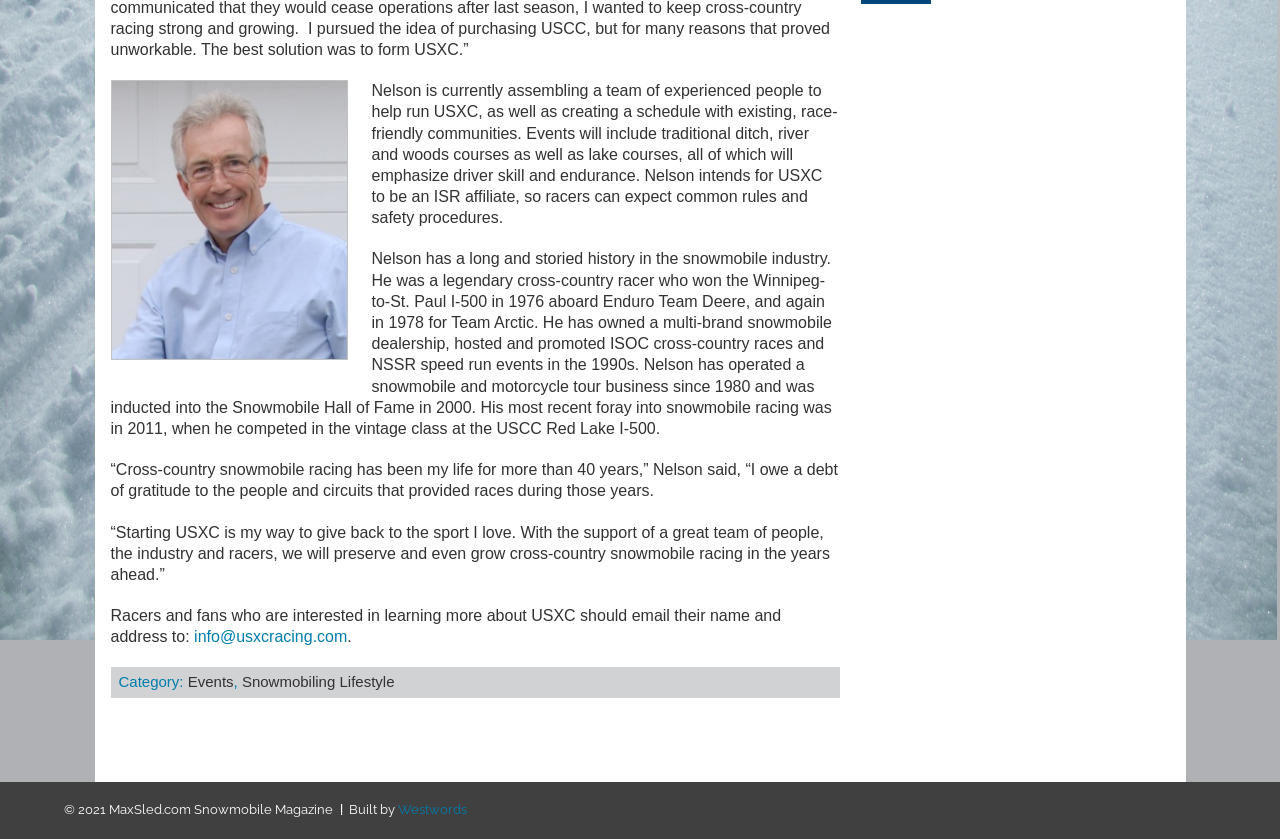Using the provided description Events, find the bounding box coordinates for the UI element. Provide the coordinates in (top-left x, top-left y, bottom-right x, bottom-right y) format, ensuring all values are between 0 and 1.

[0.147, 0.803, 0.182, 0.823]